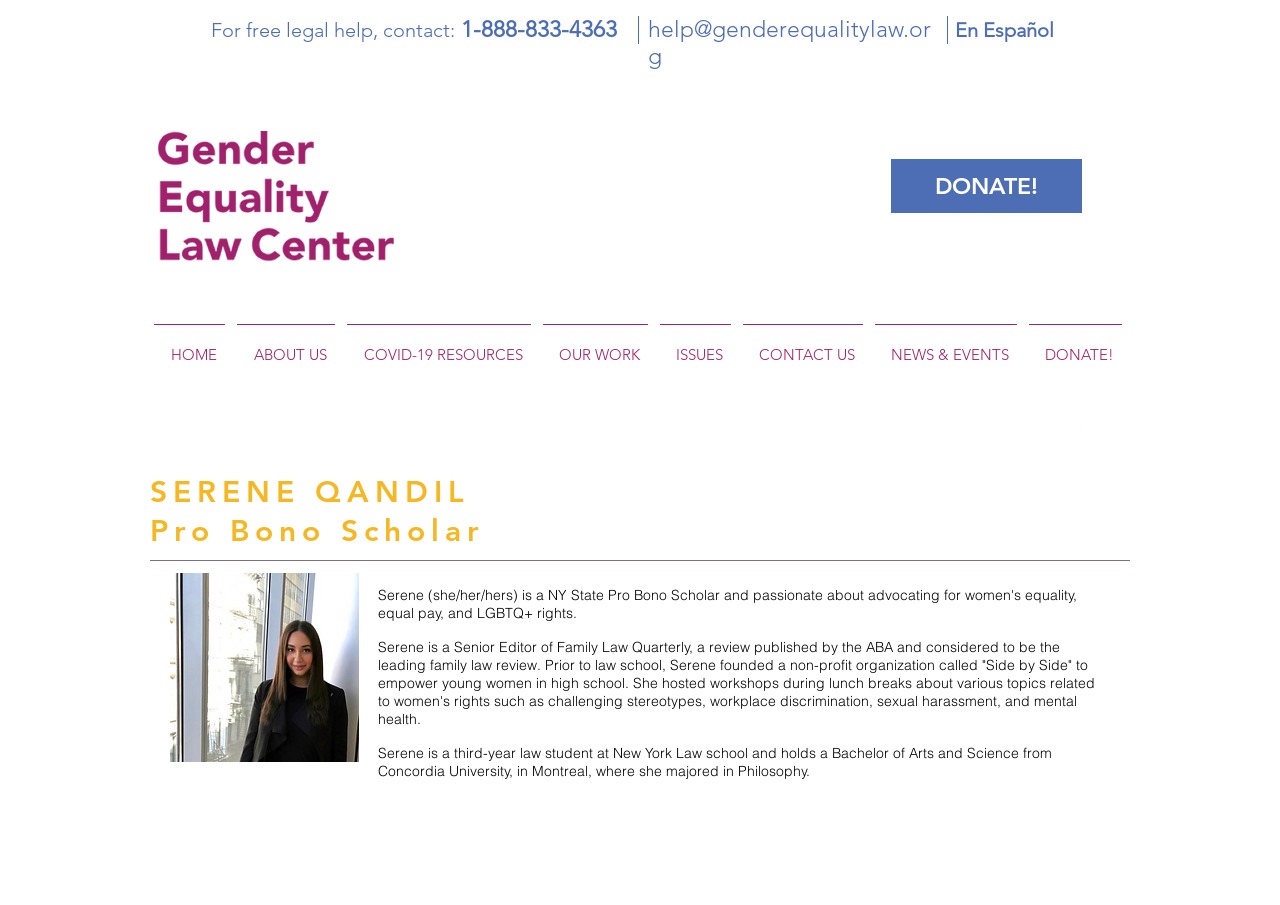Determine the bounding box coordinates of the element that should be clicked to execute the following command: "visit Facebook page".

[0.771, 0.453, 0.796, 0.488]